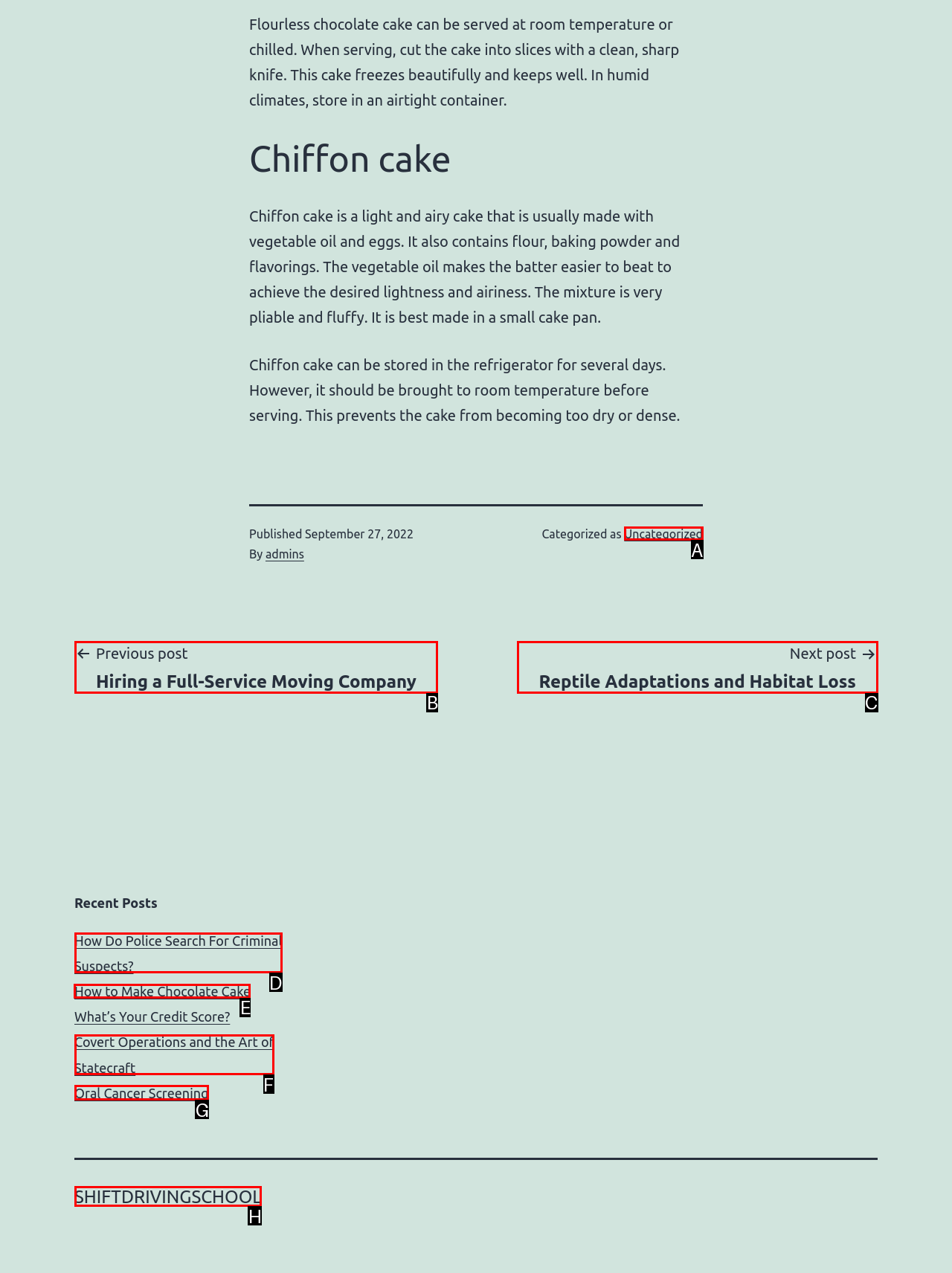Choose the UI element to click on to achieve this task: Click on the 'How to Make Chocolate Cake' link. Reply with the letter representing the selected element.

E